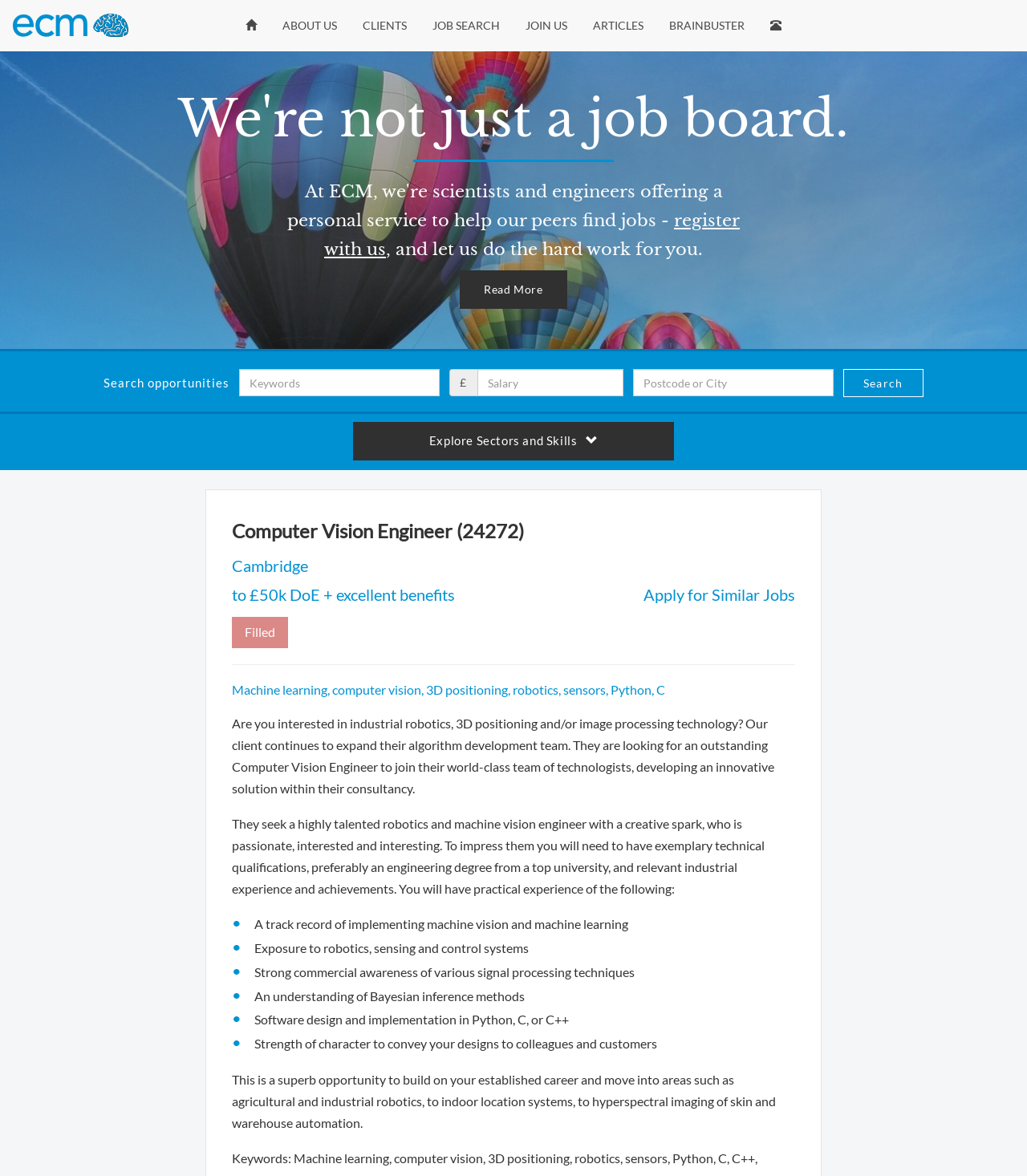Find the bounding box coordinates of the area to click in order to follow the instruction: "Read more about the job".

[0.448, 0.23, 0.552, 0.263]